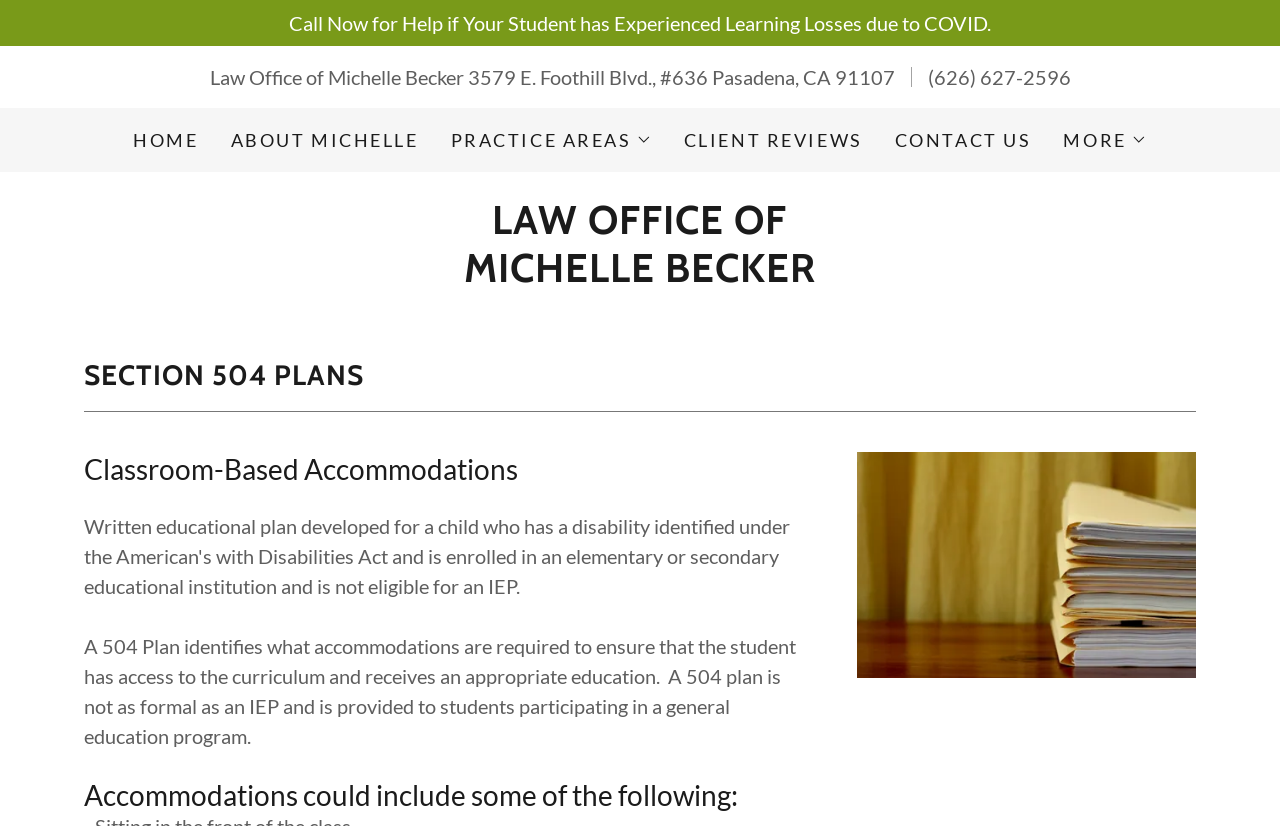Given the element description, predict the bounding box coordinates in the format (top-left x, top-left y, bottom-right x, bottom-right y). Make sure all values are between 0 and 1. Here is the element description: Contact Us

[0.694, 0.148, 0.81, 0.191]